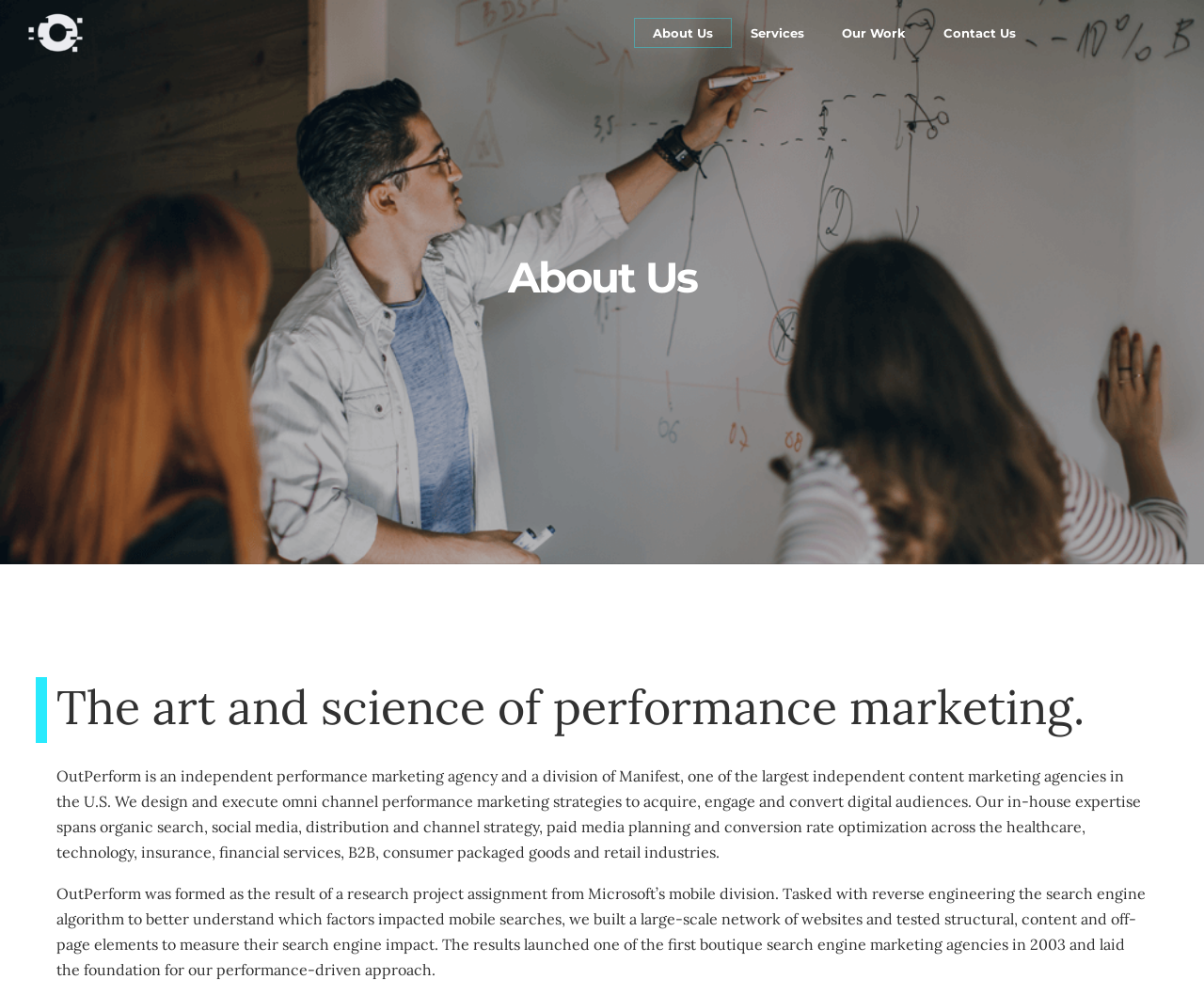How many years of marketing experience does OutPerform combine?
We need a detailed and meticulous answer to the question.

The webpage meta description states that OutPerform combines over 30 years of marketing experience.